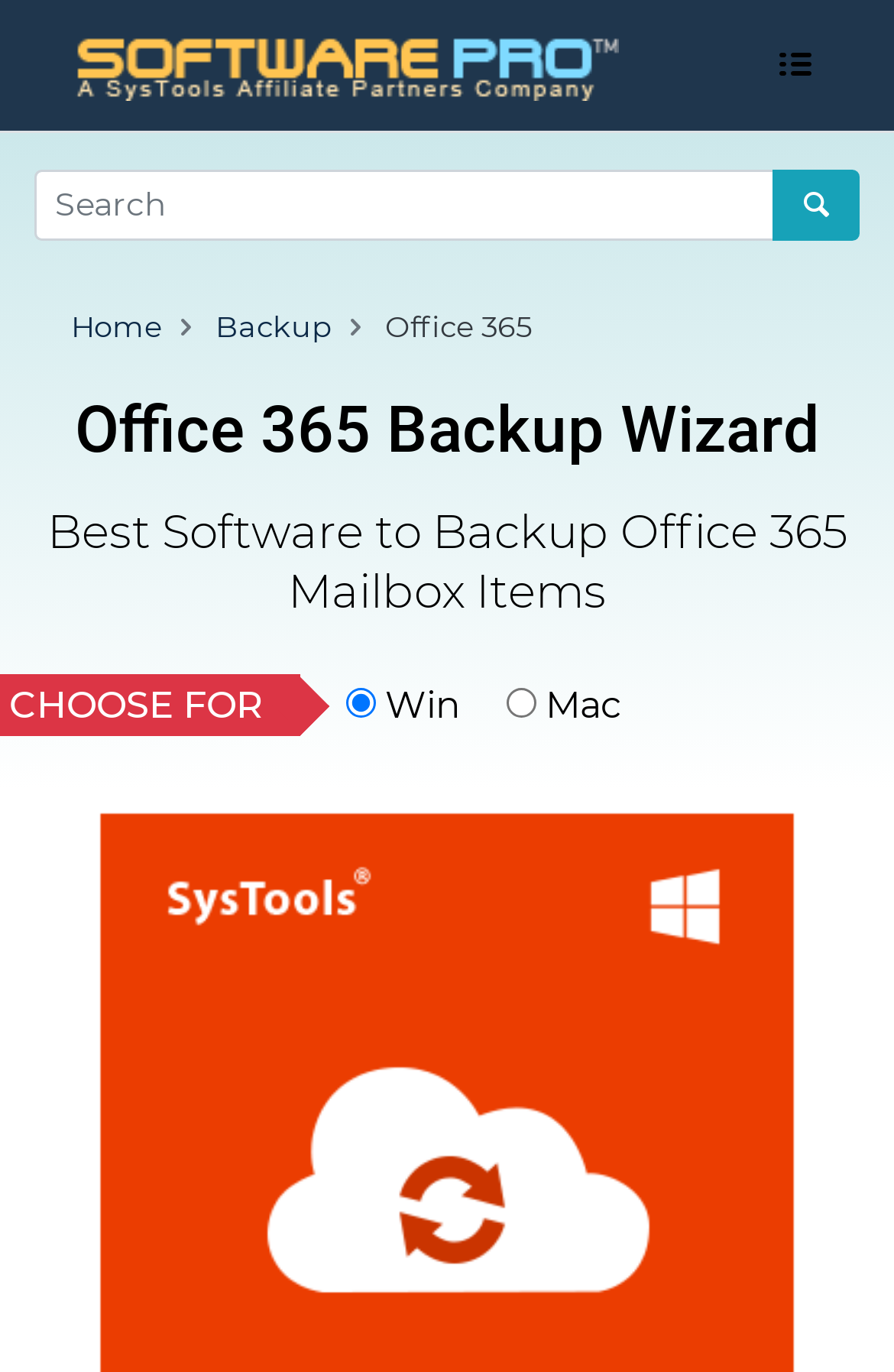How many navigation options are available?
Refer to the image and provide a one-word or short phrase answer.

2